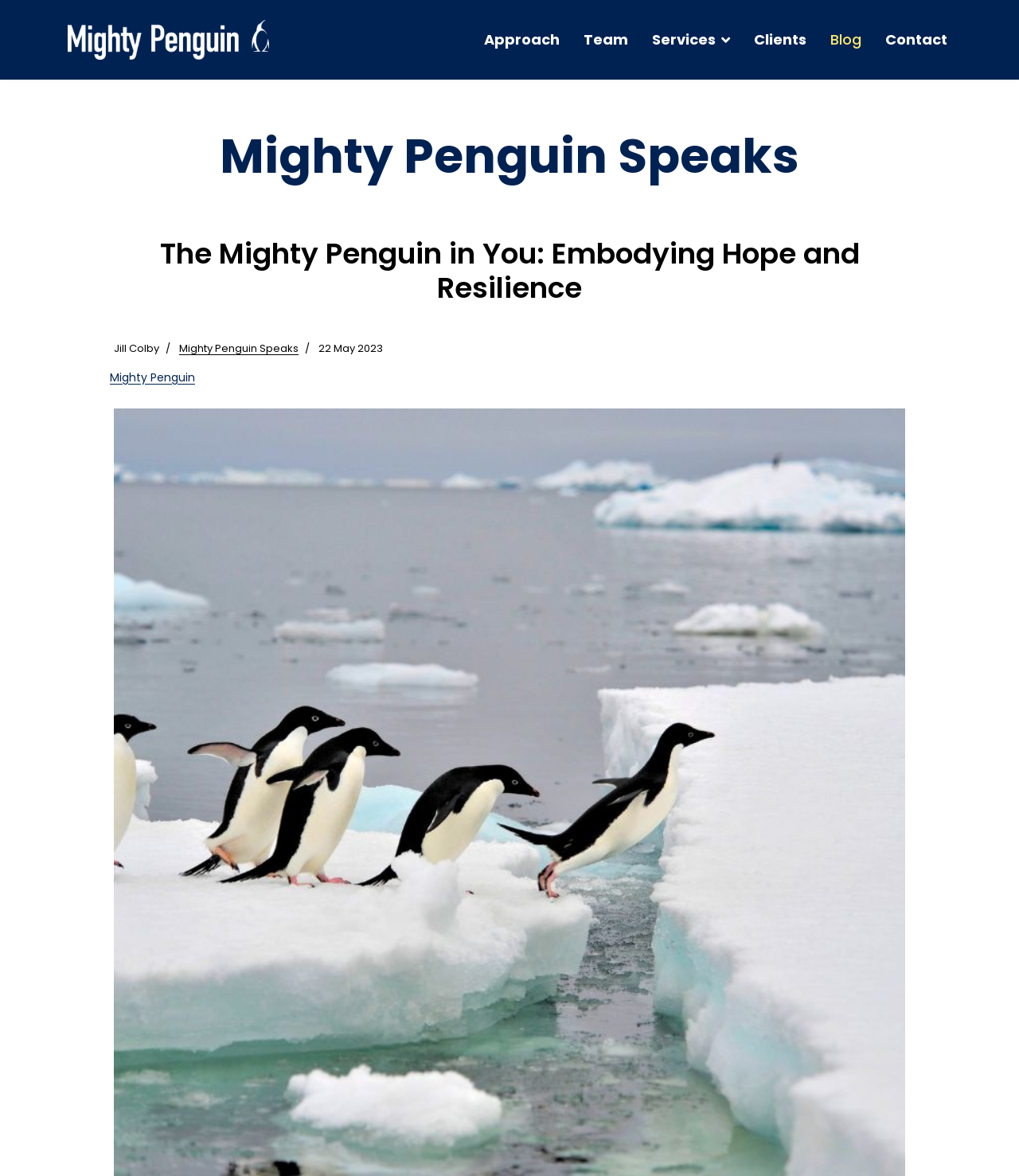Generate the text content of the main heading of the webpage.

Mighty Penguin Speaks